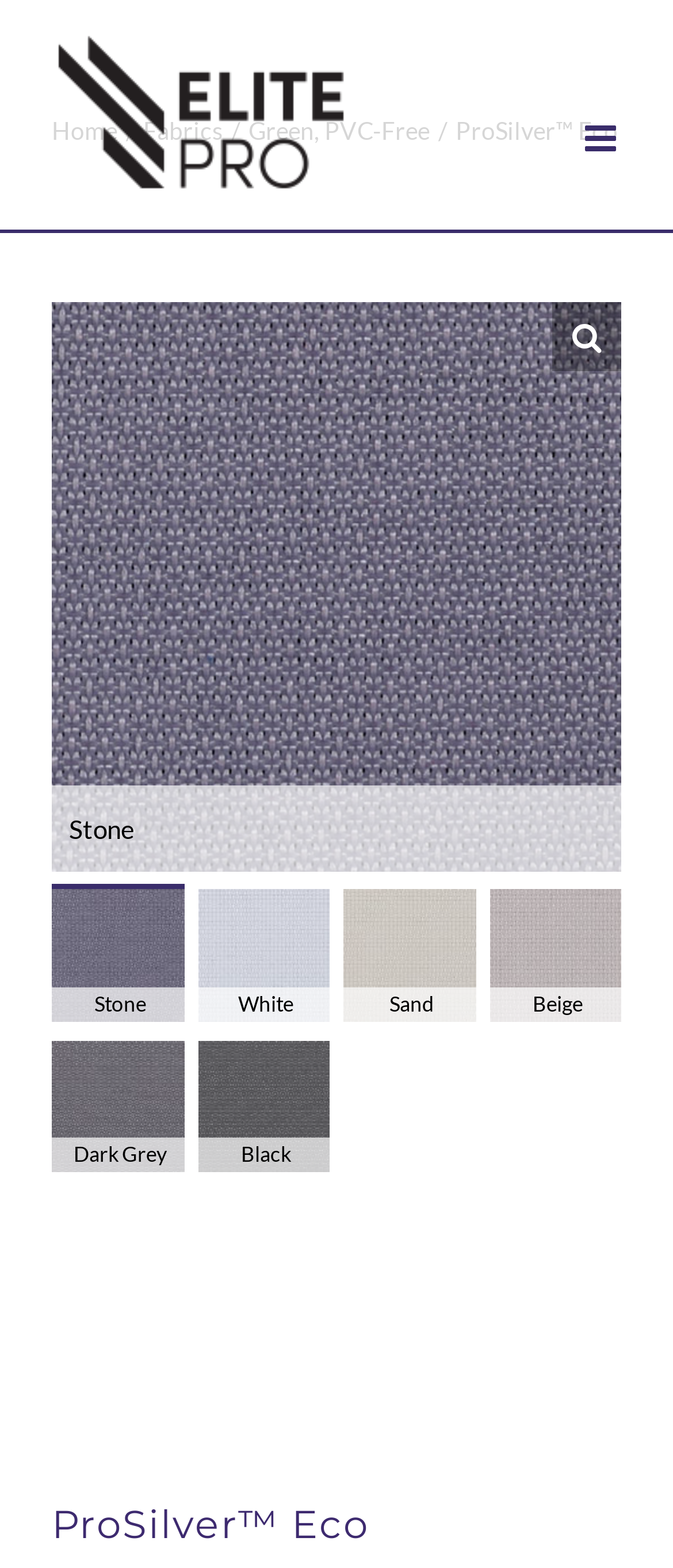Identify the bounding box of the HTML element described here: "alt="Elite Pro Shading Logo"". Provide the coordinates as four float numbers between 0 and 1: [left, top, right, bottom].

[0.077, 0.022, 0.521, 0.122]